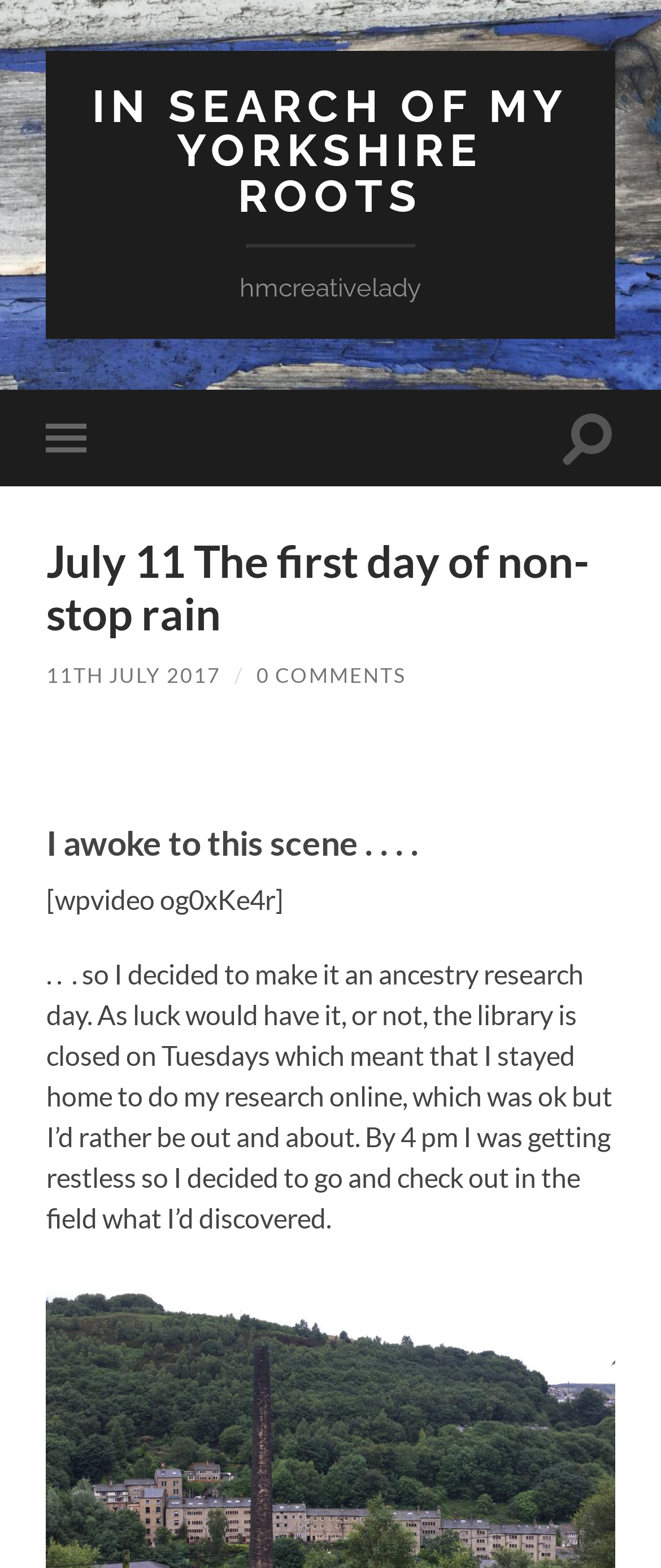What is the author doing on the day of non-stop rain?
Provide a fully detailed and comprehensive answer to the question.

I found what the author is doing on the day of non-stop rain by reading the static text element with the text '.. so I decided to make it an ancestry research day.' which is located at [0.07, 0.61, 0.926, 0.786]. This element is a child of the root element and describes the author's activity on the day of non-stop rain.